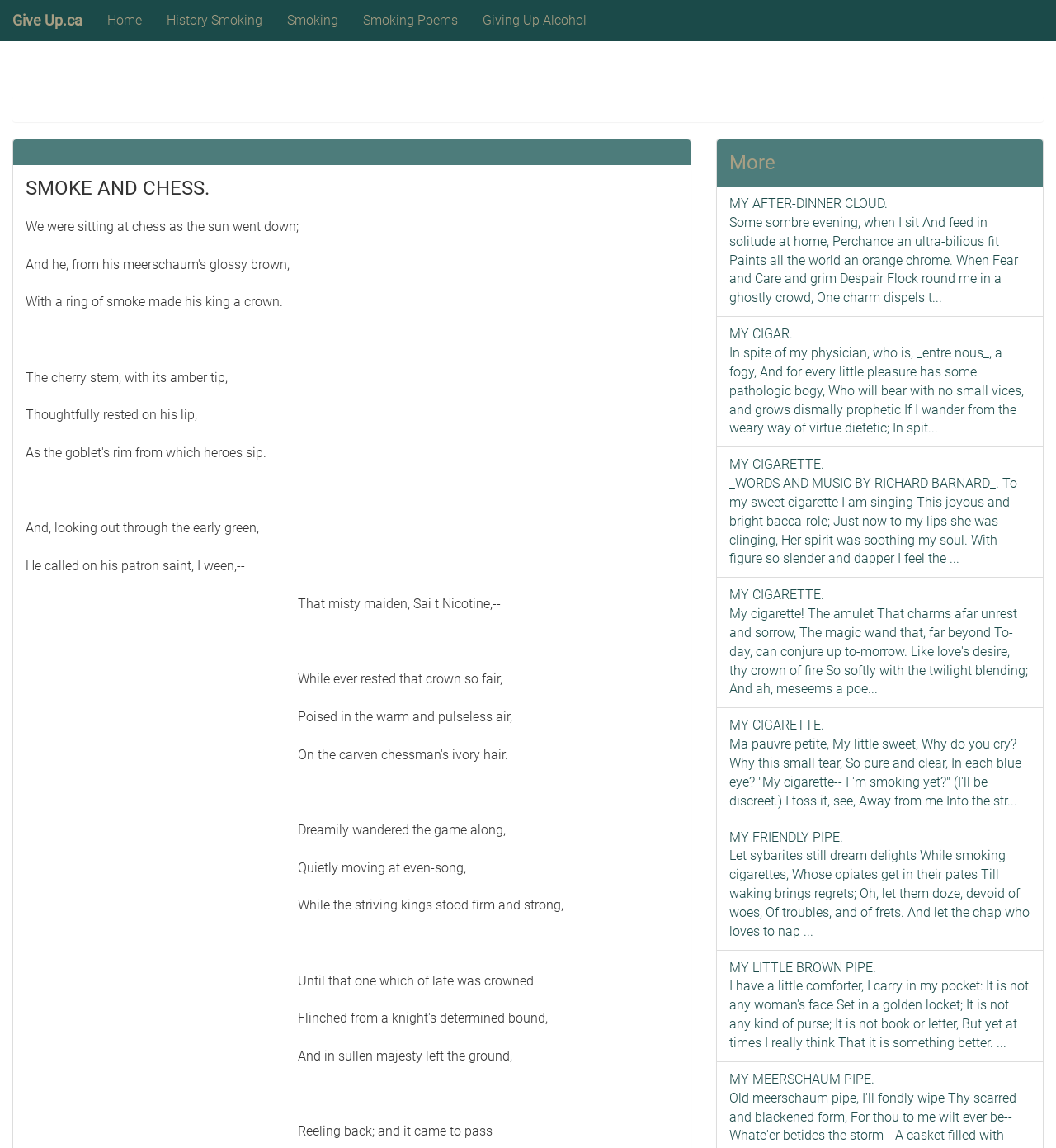Answer the question with a single word or phrase: 
What is the main content of the webpage?

Poems